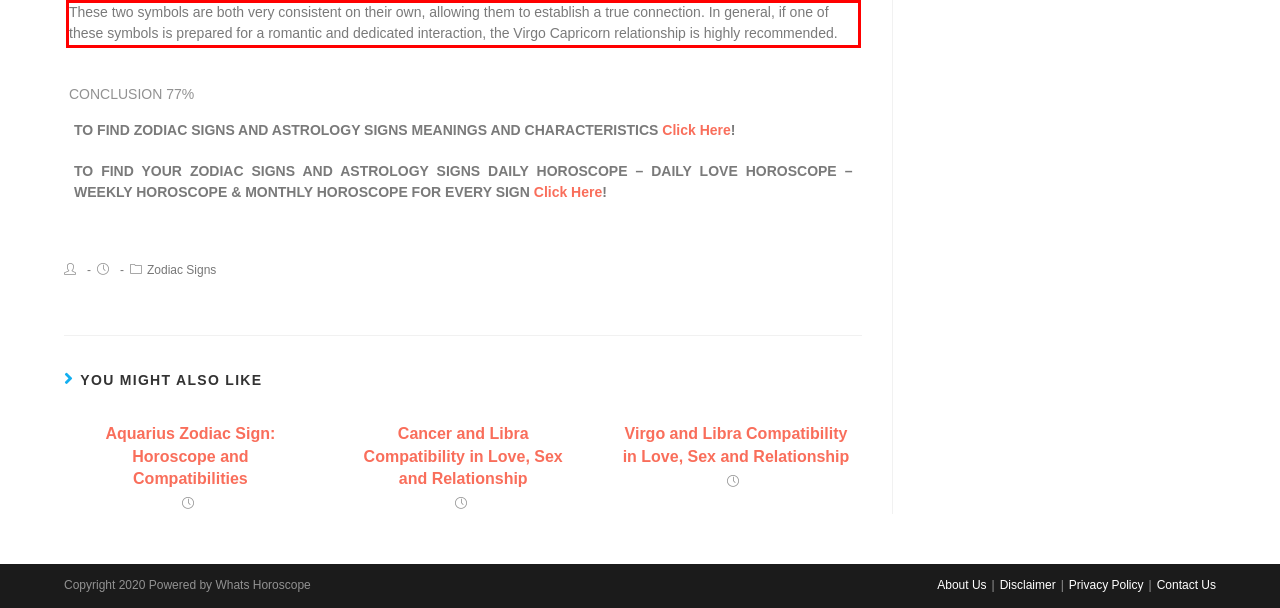The screenshot you have been given contains a UI element surrounded by a red rectangle. Use OCR to read and extract the text inside this red rectangle.

These two symbols are both very consistent on their own, allowing them to establish a true connection. In general, if one of these symbols is prepared for a romantic and dedicated interaction, the Virgo Capricorn relationship is highly recommended.